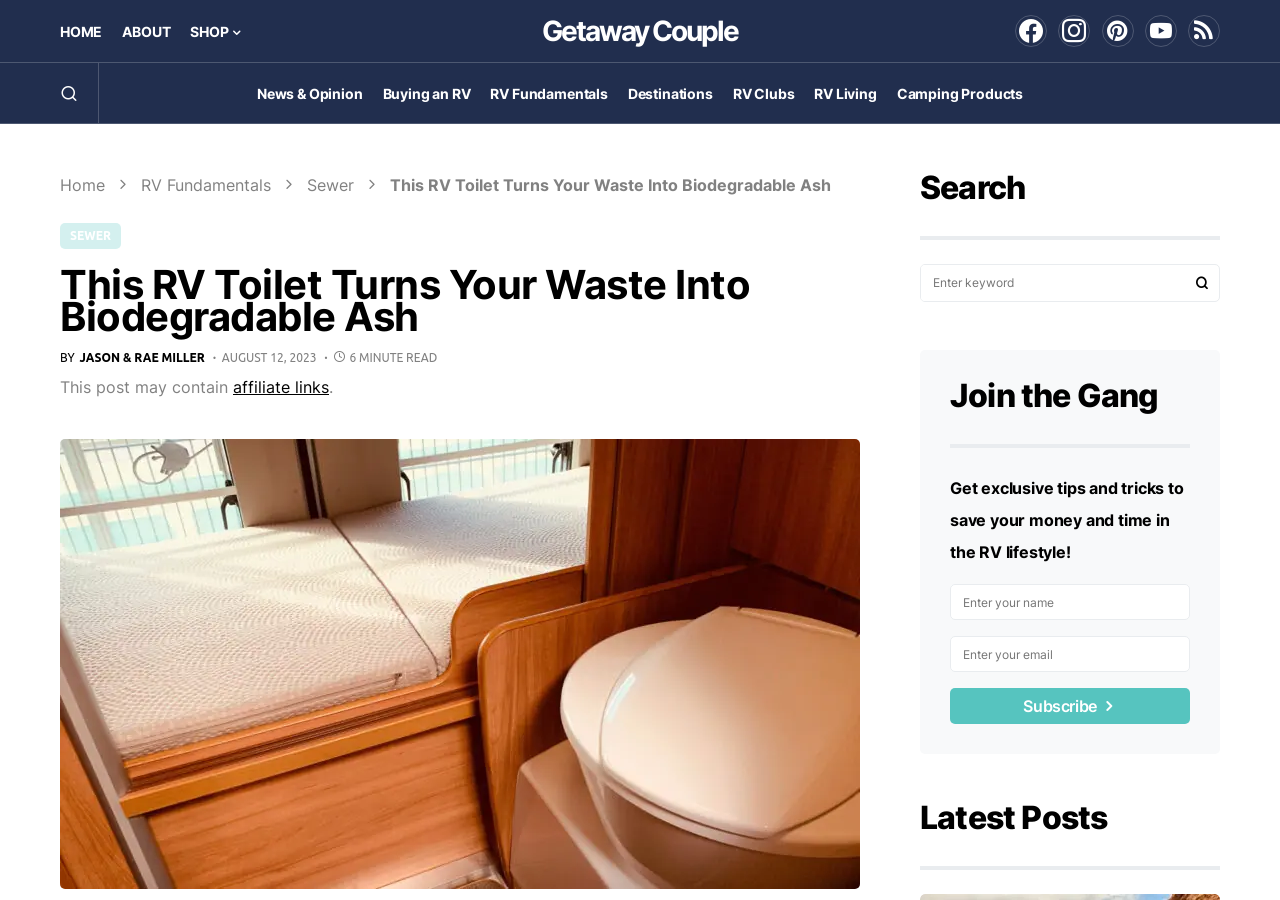Find the bounding box coordinates for the HTML element described in this sentence: "Send Feedback". Provide the coordinates as four float numbers between 0 and 1, in the format [left, top, right, bottom].

None